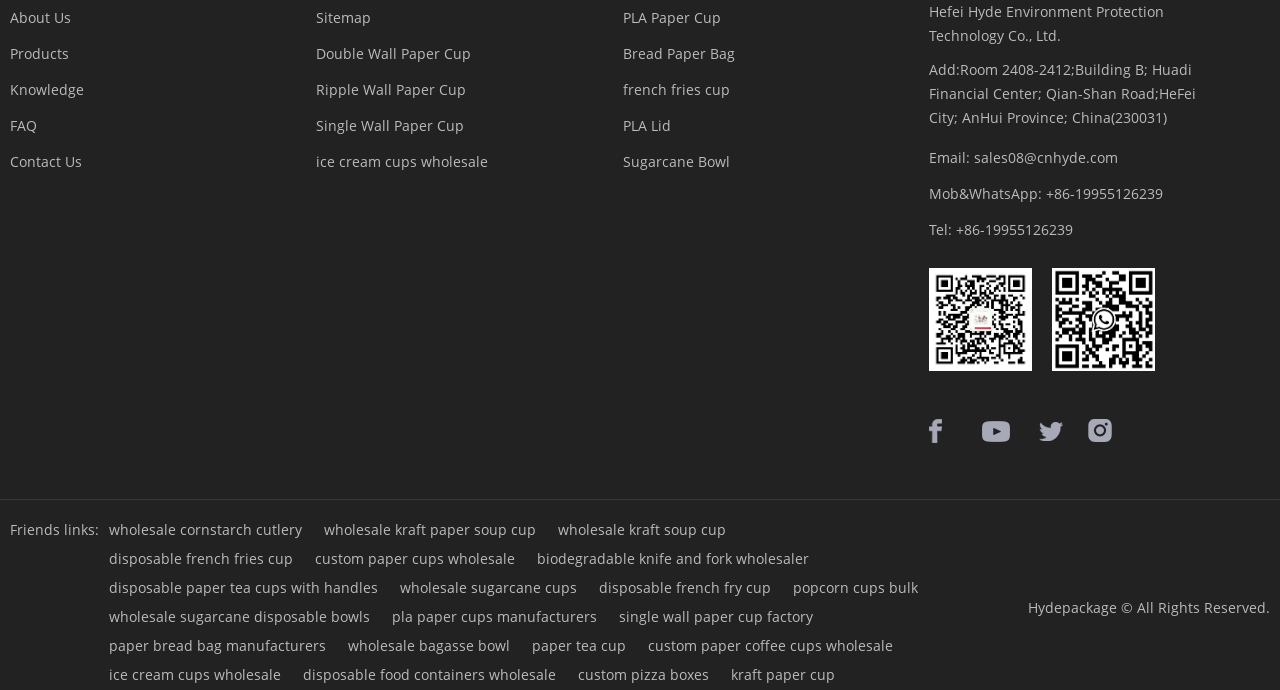Identify the bounding box for the UI element described as: "Contact Us". Ensure the coordinates are four float numbers between 0 and 1, formatted as [left, top, right, bottom].

[0.008, 0.221, 0.064, 0.248]